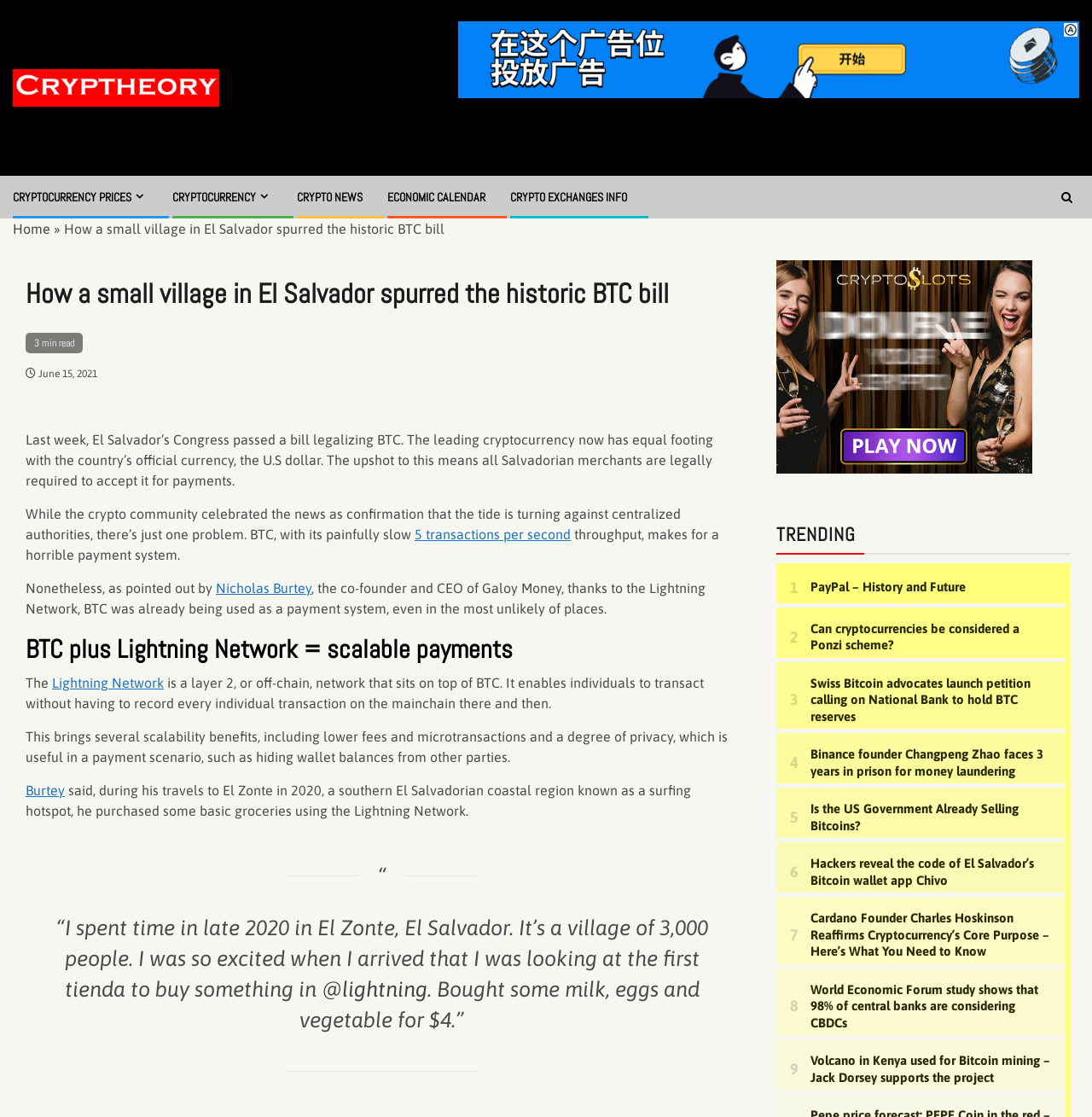What is the name of the website?
Look at the image and construct a detailed response to the question.

I determined the name of the website by looking at the link element with the text 'Cryptheory – Just Crypto' at the top of the webpage, which is likely to be the website's logo or title.